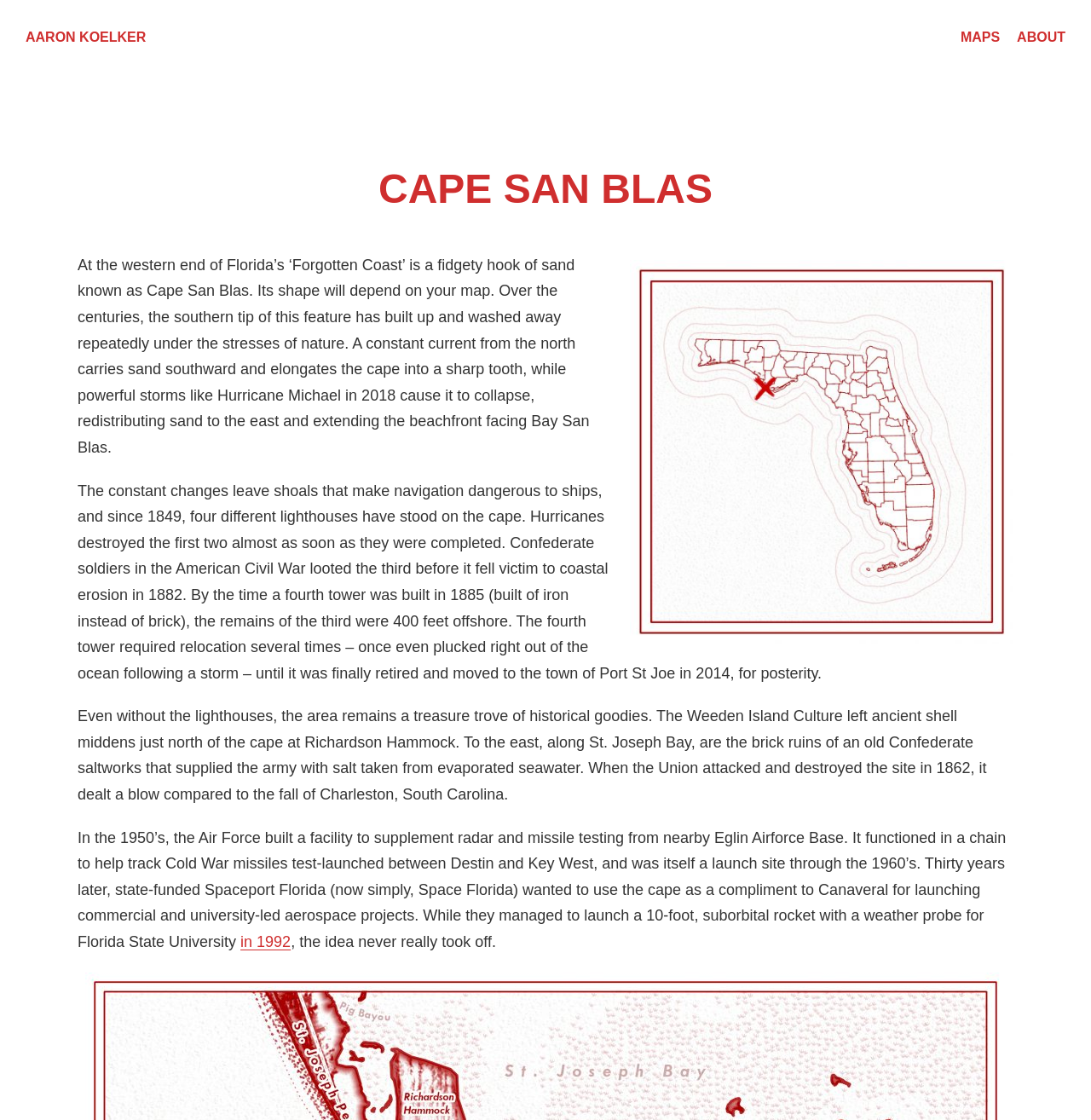Use one word or a short phrase to answer the question provided: 
What was launched in 1992?

A suborbital rocket